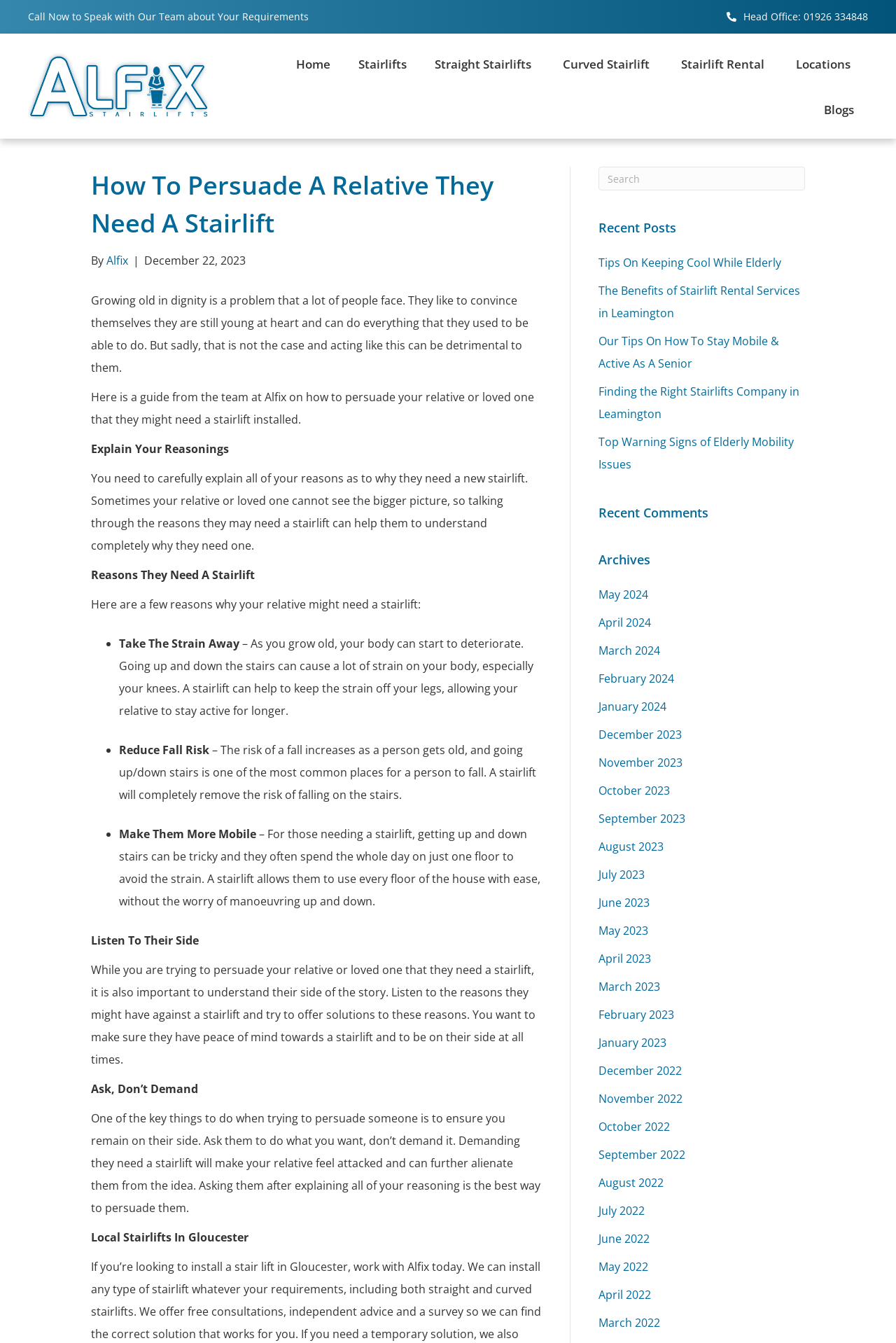Please pinpoint the bounding box coordinates for the region I should click to adhere to this instruction: "Search for a topic".

[0.668, 0.124, 0.898, 0.142]